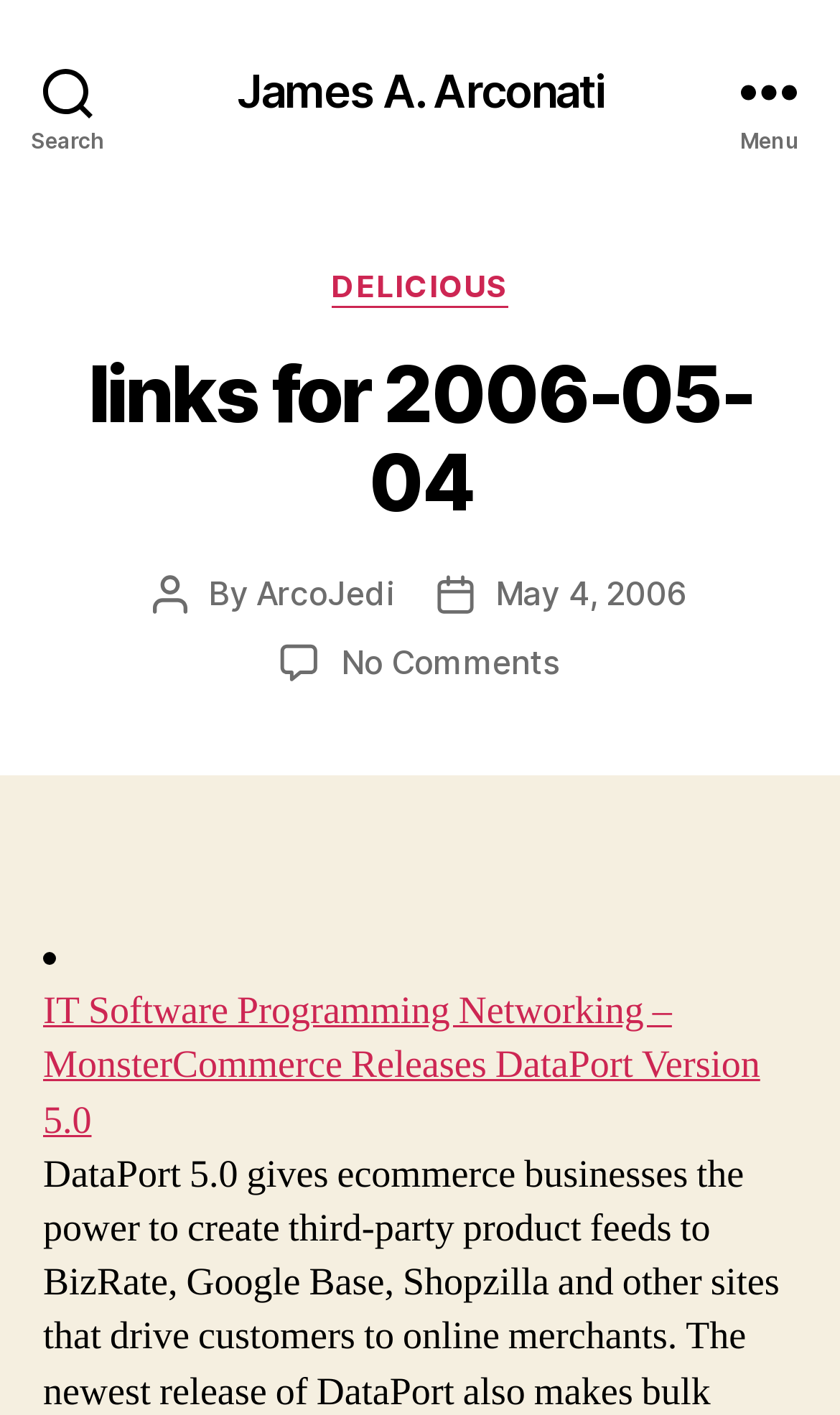Identify the bounding box coordinates of the area that should be clicked in order to complete the given instruction: "Explore Thousand&One". The bounding box coordinates should be four float numbers between 0 and 1, i.e., [left, top, right, bottom].

None